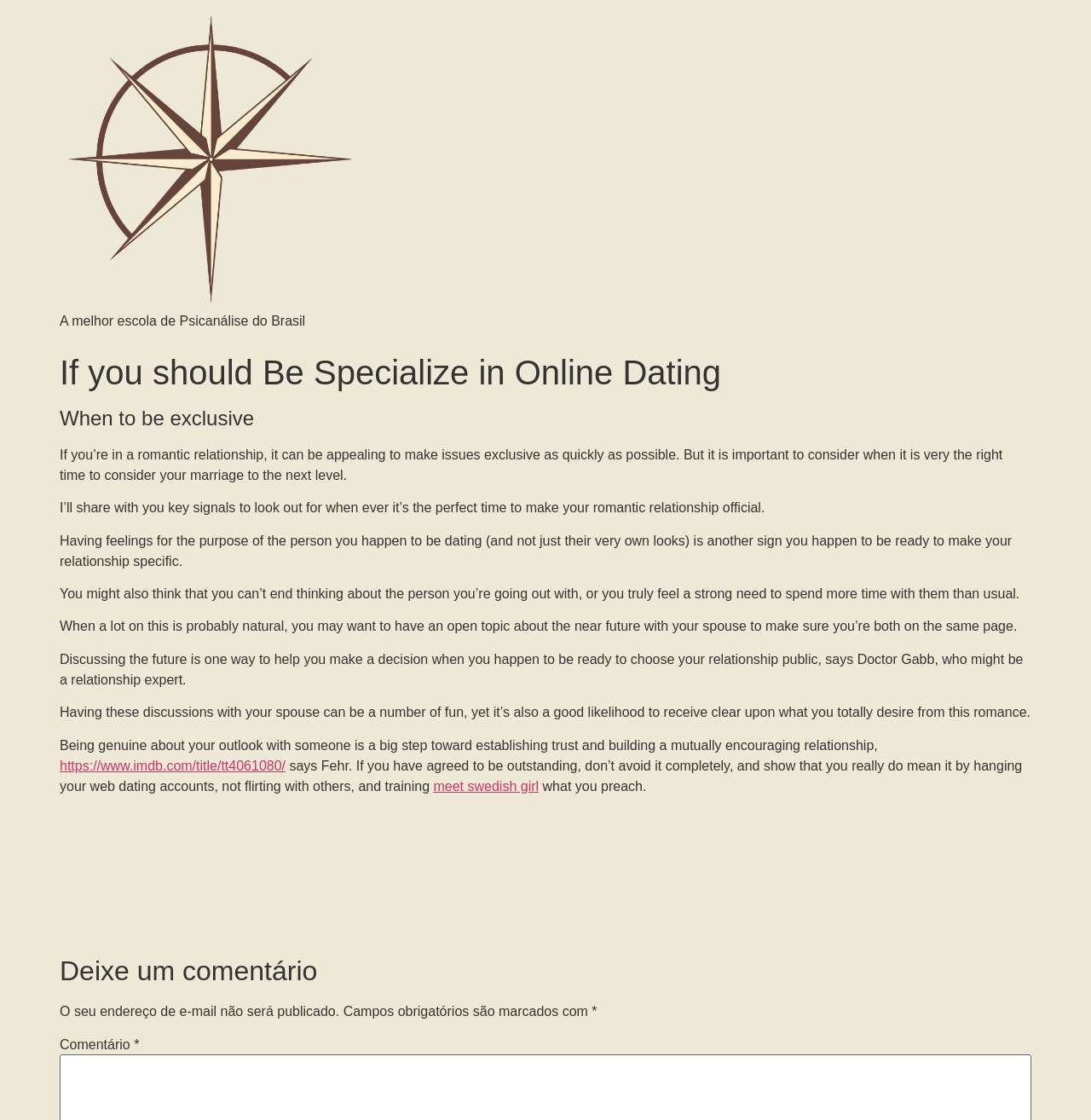Please reply to the following question with a single word or a short phrase:
What is the image located at the bottom of the webpage?

A YouTube video thumbnail